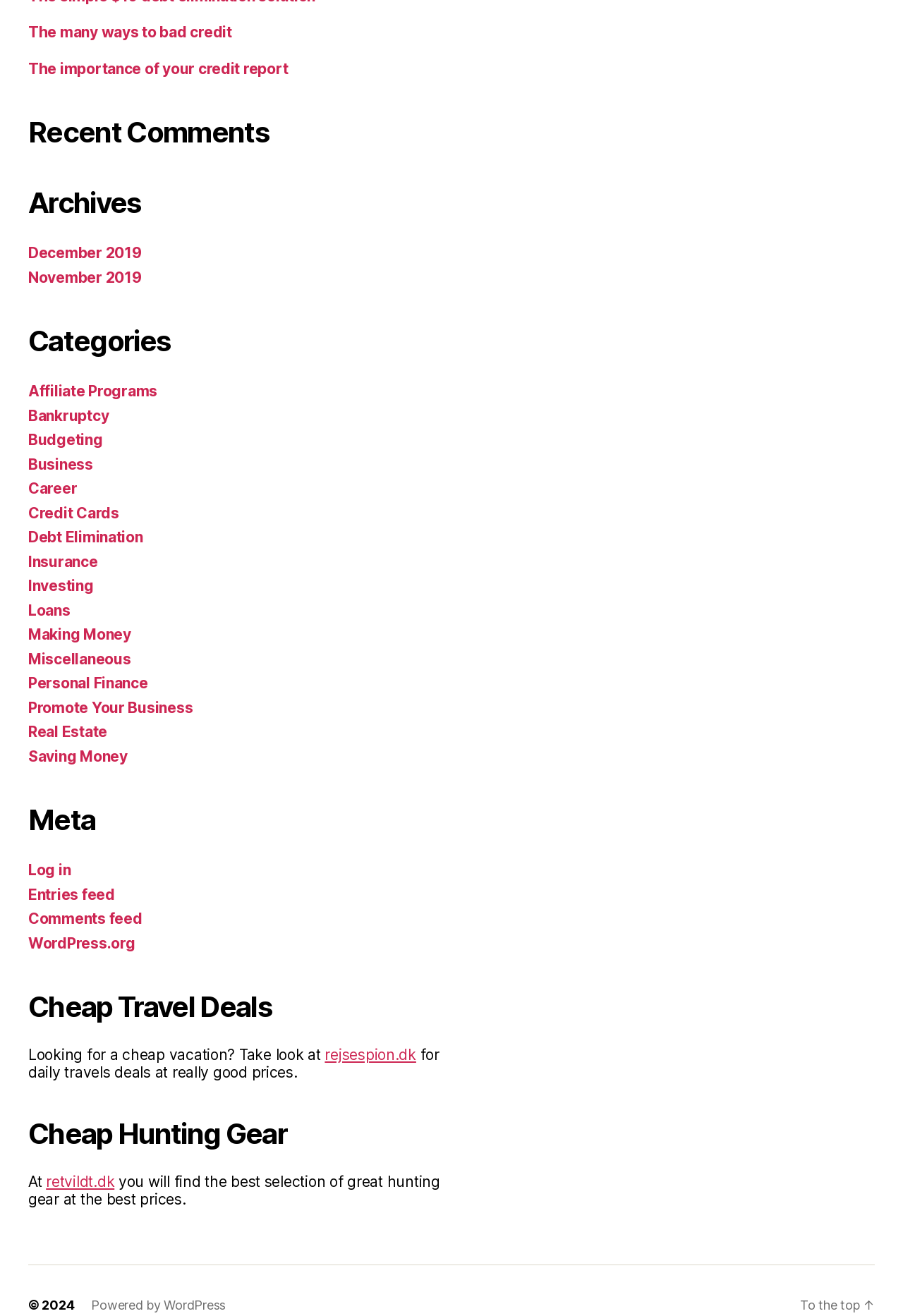Using the information in the image, give a detailed answer to the following question: What is the name of the website for daily travel deals?

I found the link 'rejsespion.dk' under the 'Cheap Travel Deals' heading, which is described as a website for daily travel deals.